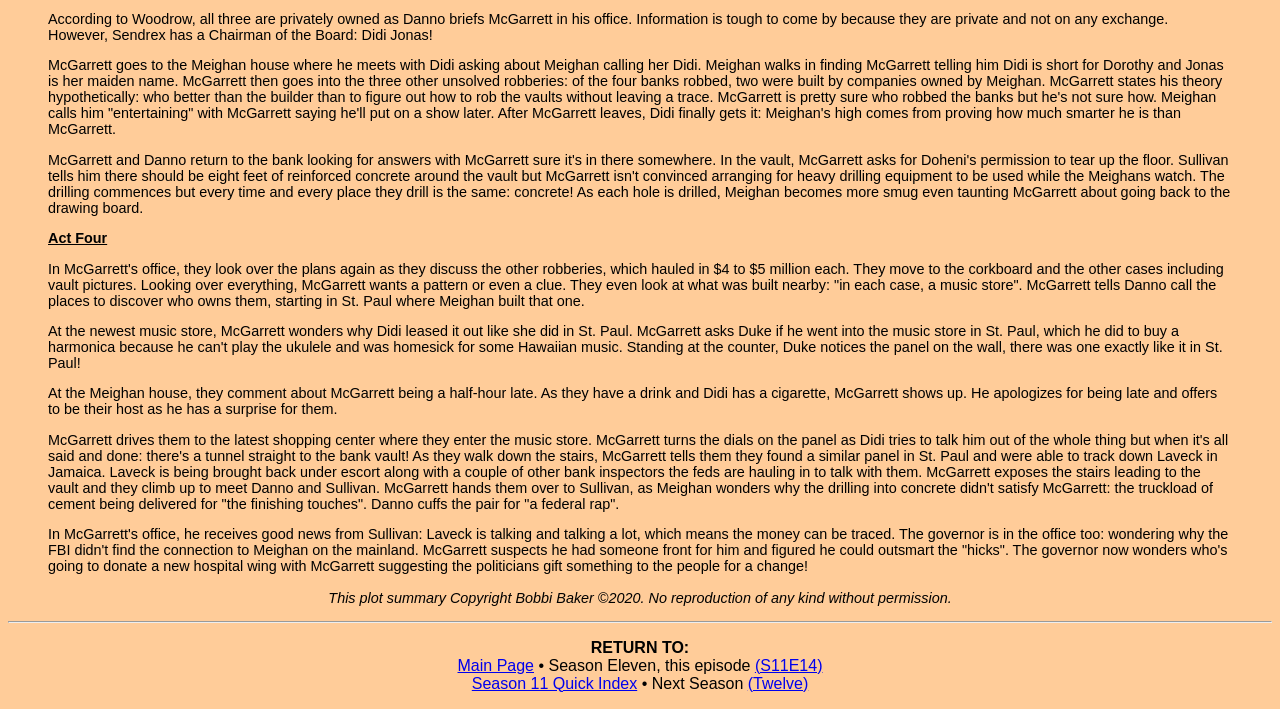Using floating point numbers between 0 and 1, provide the bounding box coordinates in the format (top-left x, top-left y, bottom-right x, bottom-right y). Locate the UI element described here: Main Page

[0.357, 0.926, 0.417, 0.95]